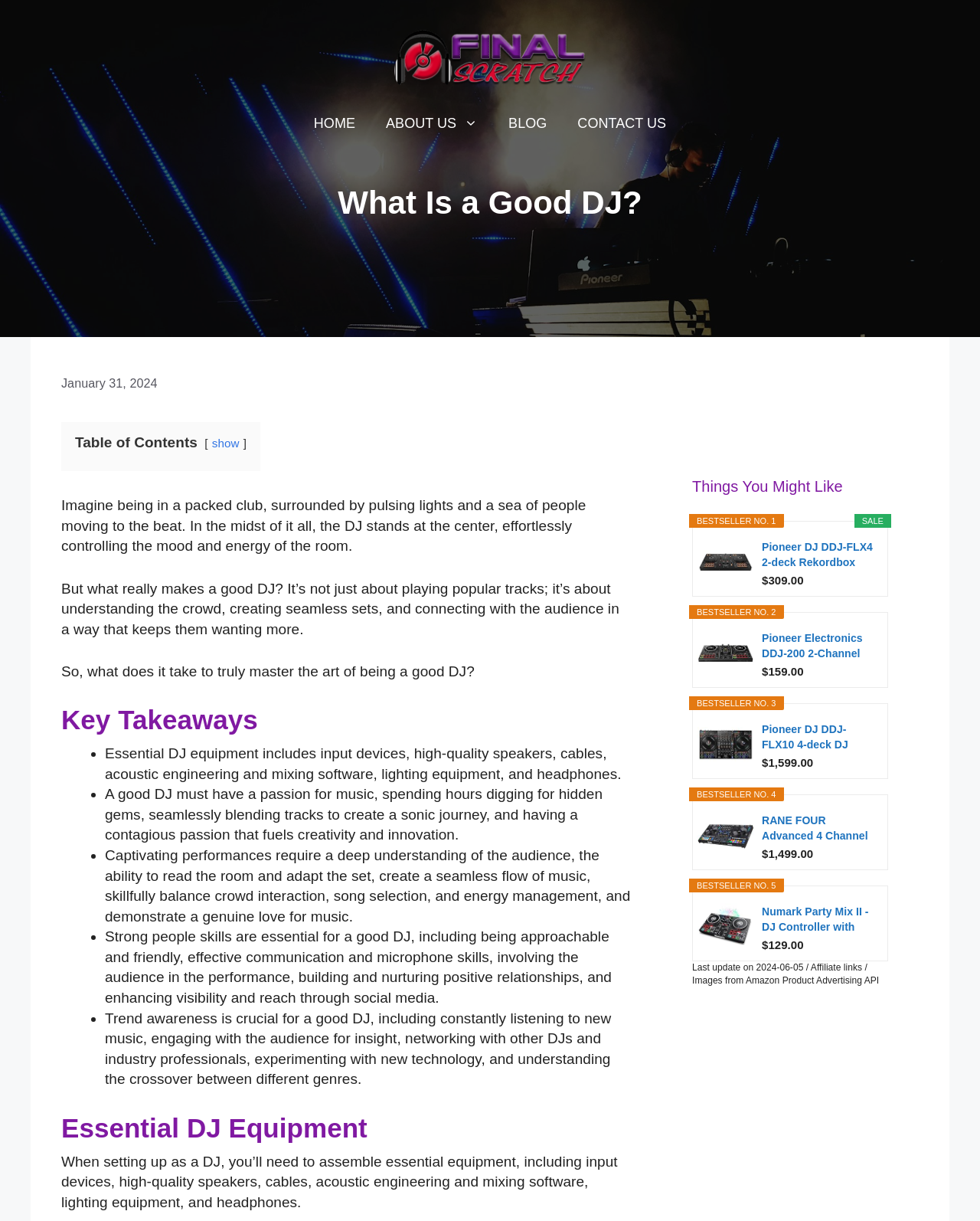Pinpoint the bounding box coordinates of the area that must be clicked to complete this instruction: "Read about industry leadership and engagement".

None